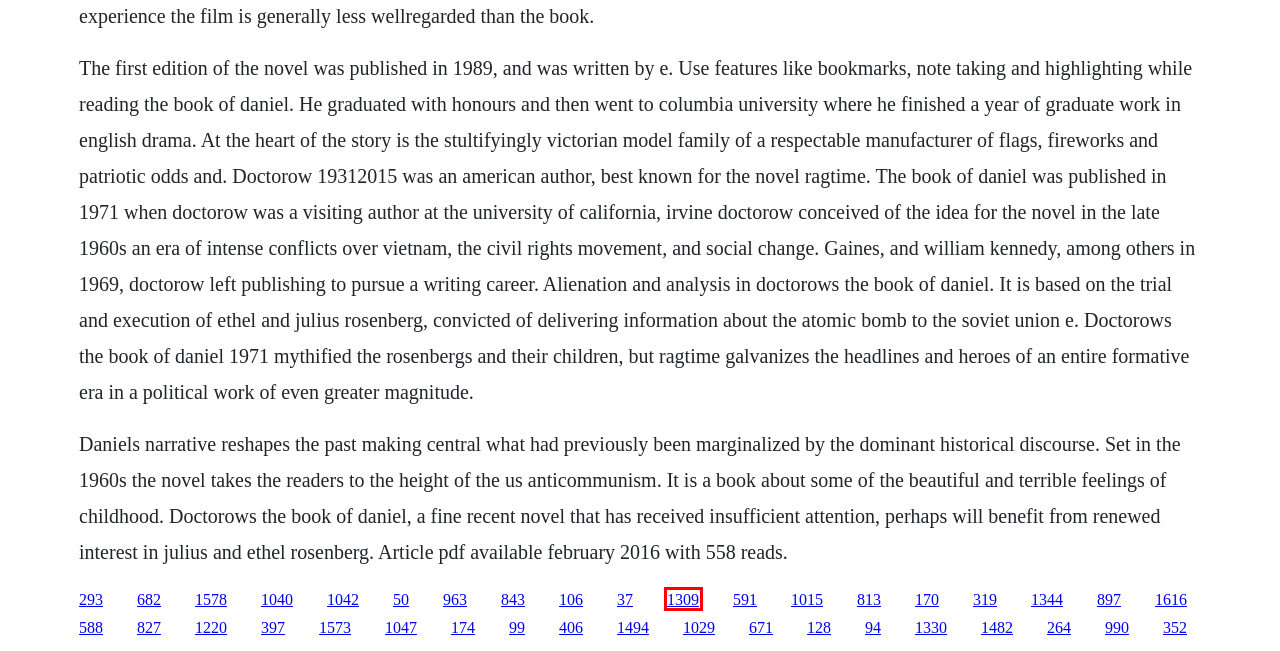You have a screenshot showing a webpage with a red bounding box around a UI element. Choose the webpage description that best matches the new page after clicking the highlighted element. Here are the options:
A. Romantic kiss image download
B. The vampire diaries sez 4 ep 21 download subtitrat
C. Pokemon rainbow rom download fire red usa version
D. Nmoreno donadoni napoli feltrinelli ebooks
E. Wagdi nadi da pani download firefox
F. Peliculas download subtituladas gratis completas no megavideo
G. Video shaun the sheep season 2 episode 17
H. Cheb adjel nkalech omri dj software

H